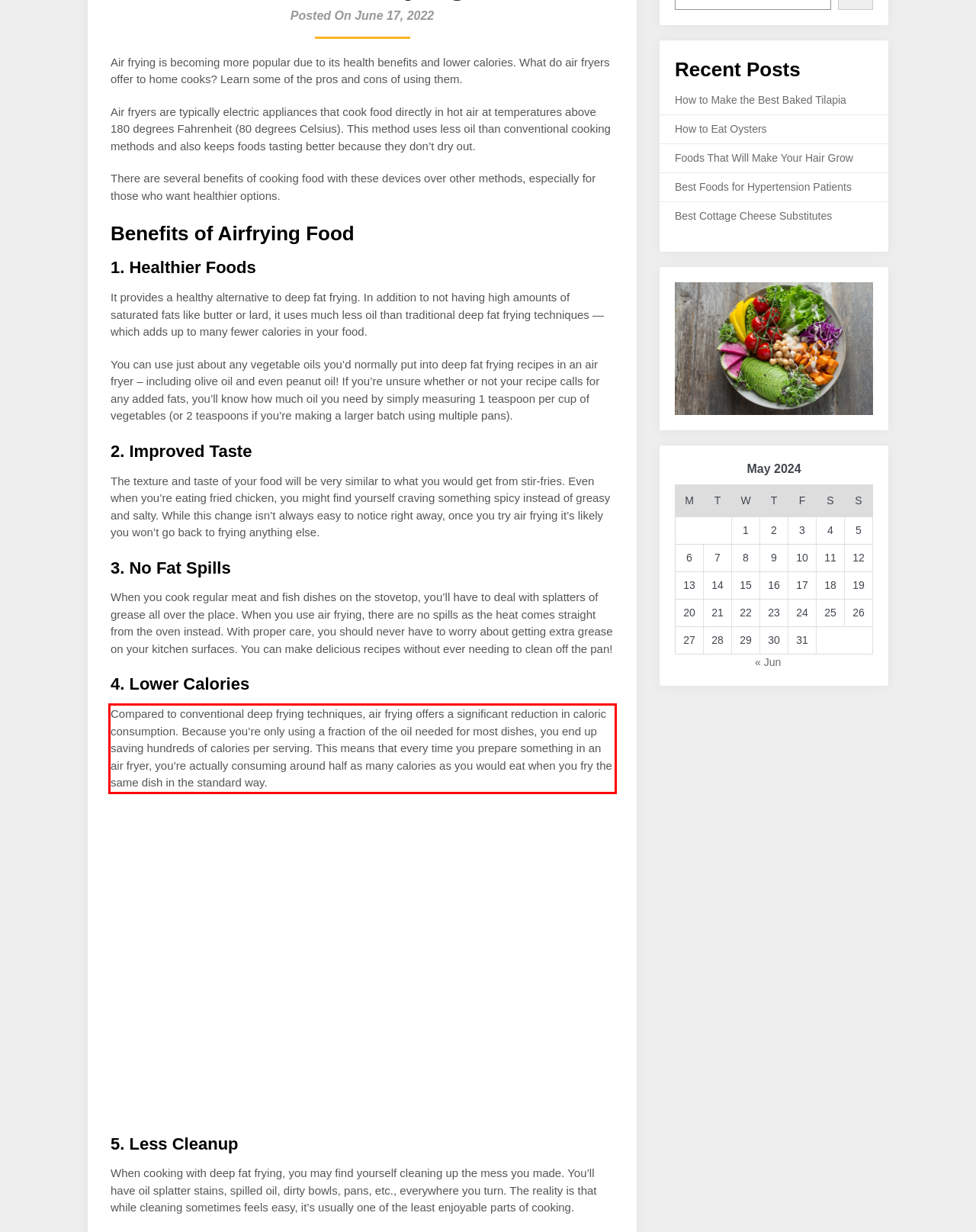You are given a screenshot with a red rectangle. Identify and extract the text within this red bounding box using OCR.

Compared to conventional deep frying techniques, air frying offers a significant reduction in caloric consumption. Because you’re only using a fraction of the oil needed for most dishes, you end up saving hundreds of calories per serving. This means that every time you prepare something in an air fryer, you’re actually consuming around half as many calories as you would eat when you fry the same dish in the standard way.